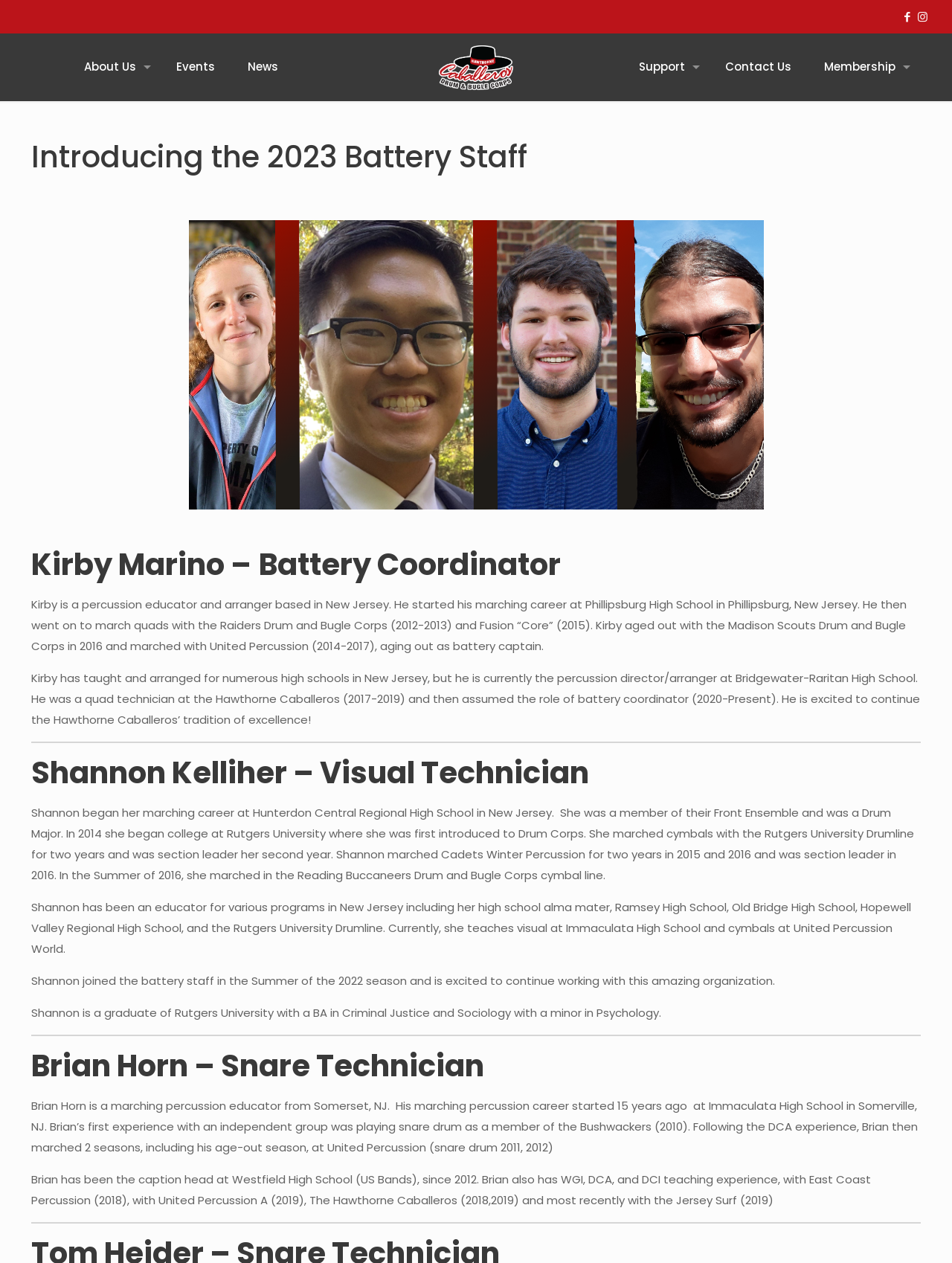Find the bounding box coordinates of the UI element according to this description: "Certificate of Occupancy".

None